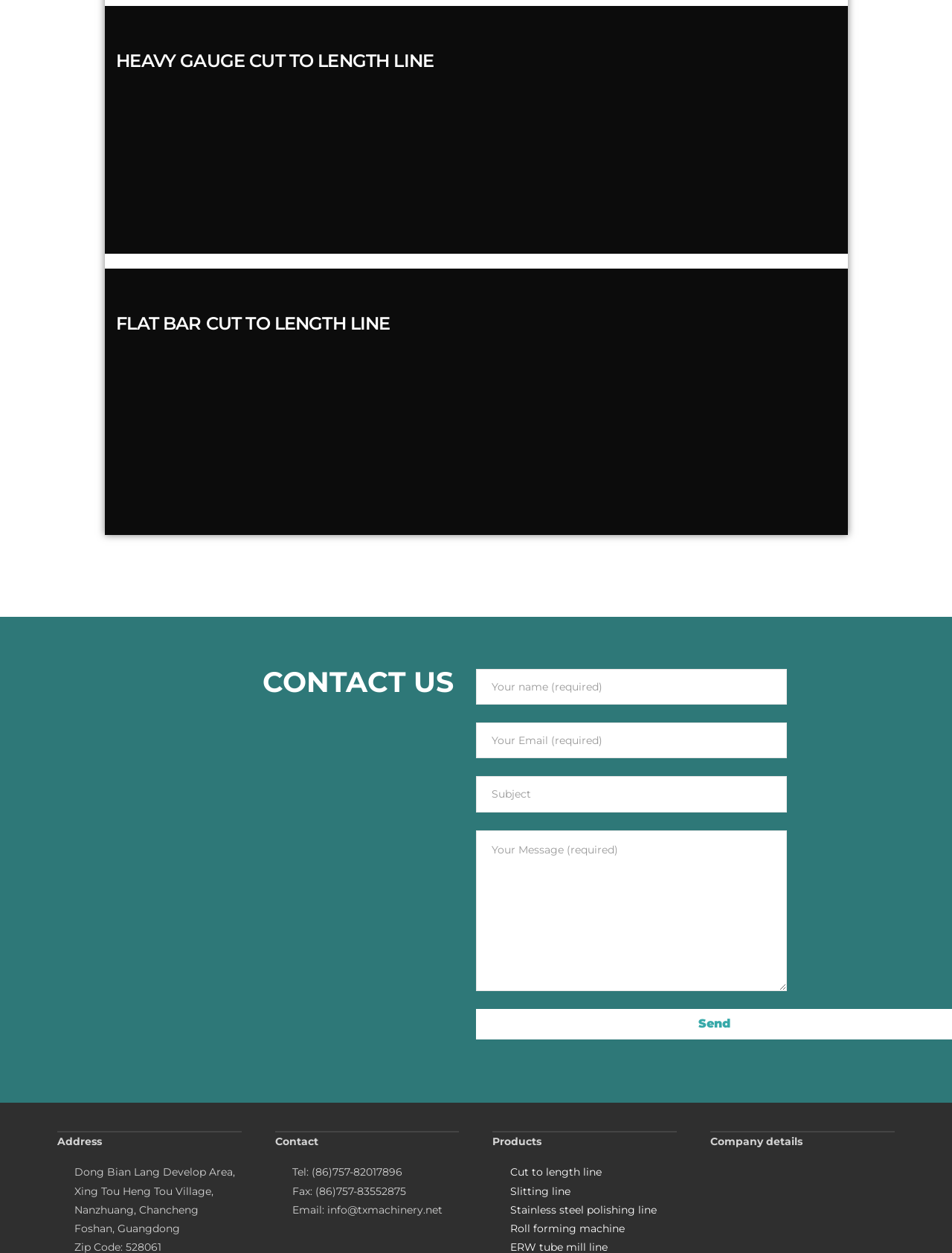What is the name of the heavy gauge cut to length line?
Using the image, respond with a single word or phrase.

HEAVY GAUGE CUT TO LENGTH LINE